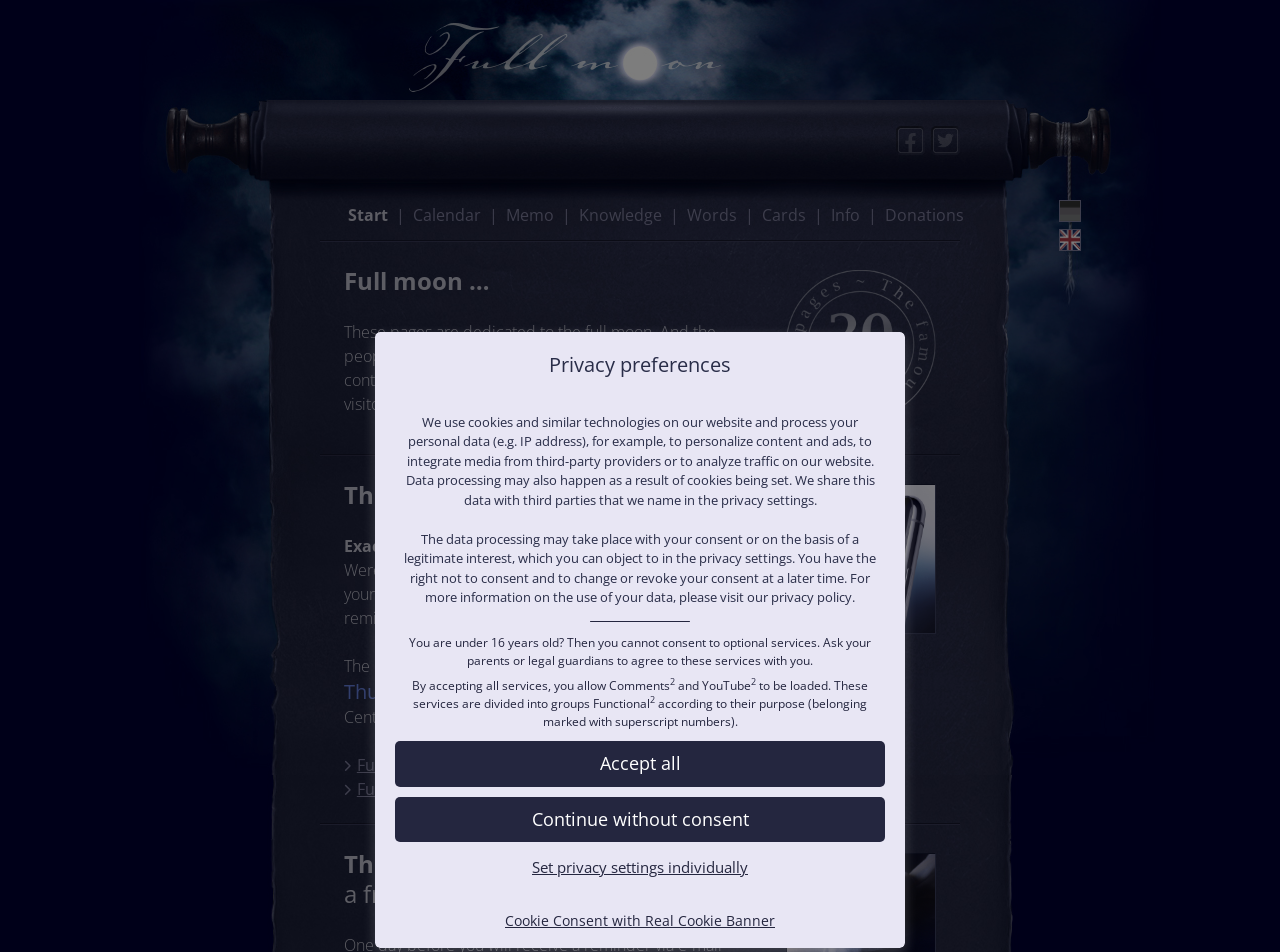Answer the question below in one word or phrase:
How many options are available for privacy settings?

Three